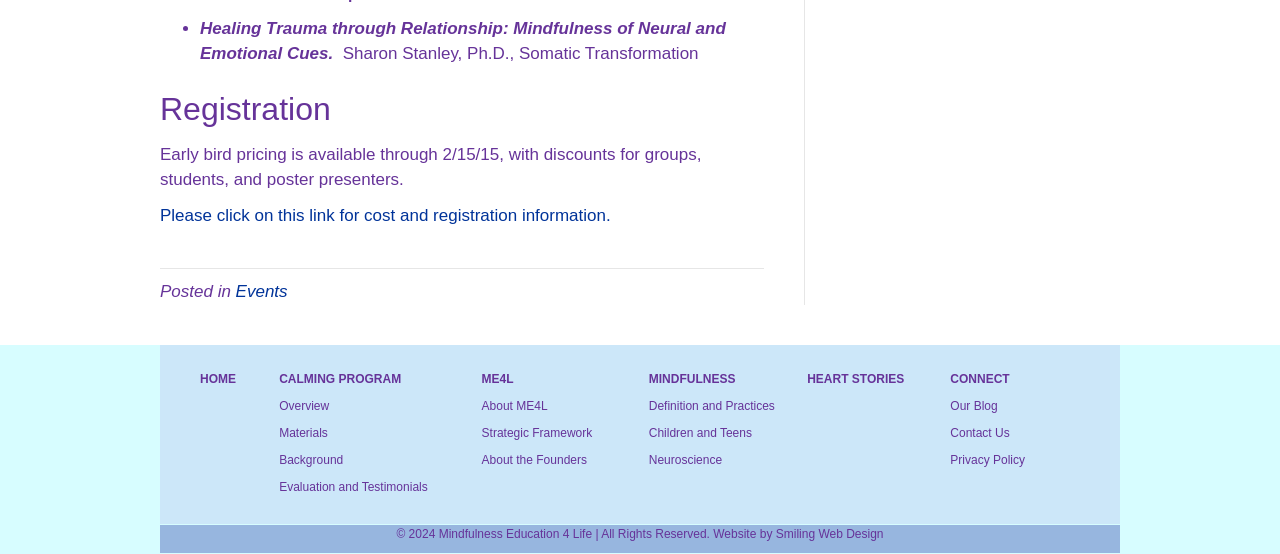Identify the bounding box for the UI element specified in this description: "Children and Teens". The coordinates must be four float numbers between 0 and 1, formatted as [left, top, right, bottom].

[0.507, 0.761, 0.587, 0.795]